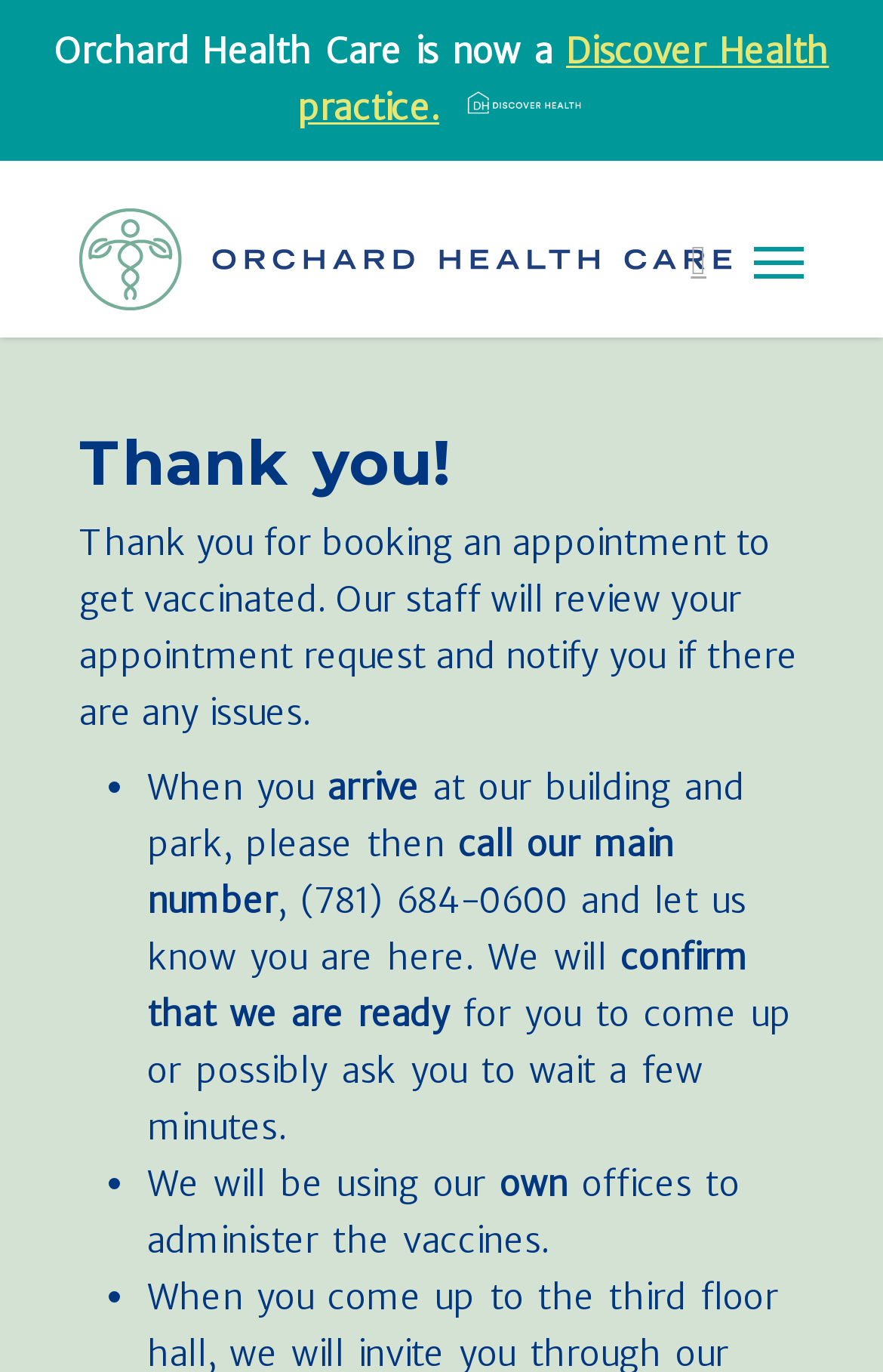Respond to the question below with a single word or phrase:
What is the name of the health care provider?

Orchard Health Care